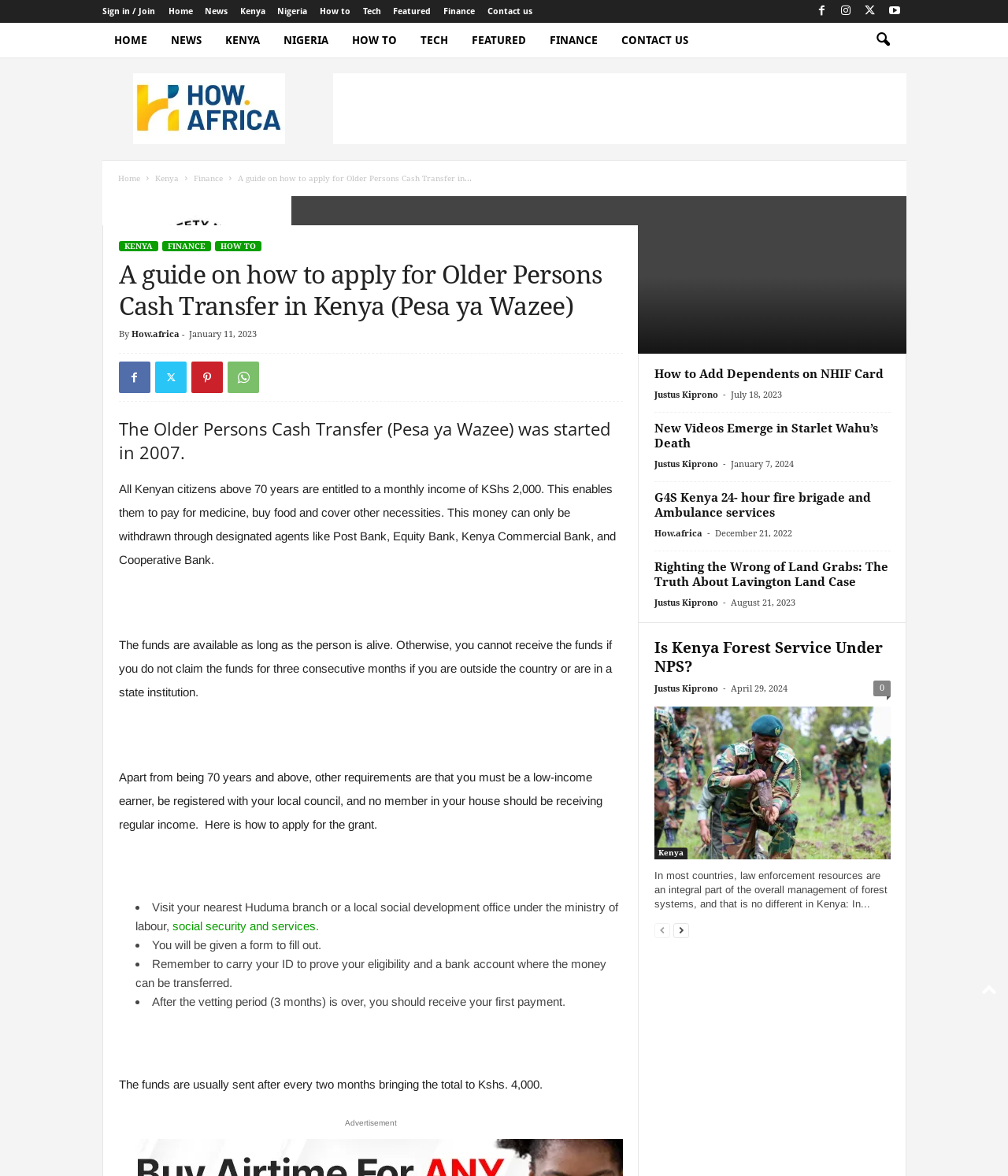How long does the vetting period take?
Please look at the screenshot and answer using one word or phrase.

3 months